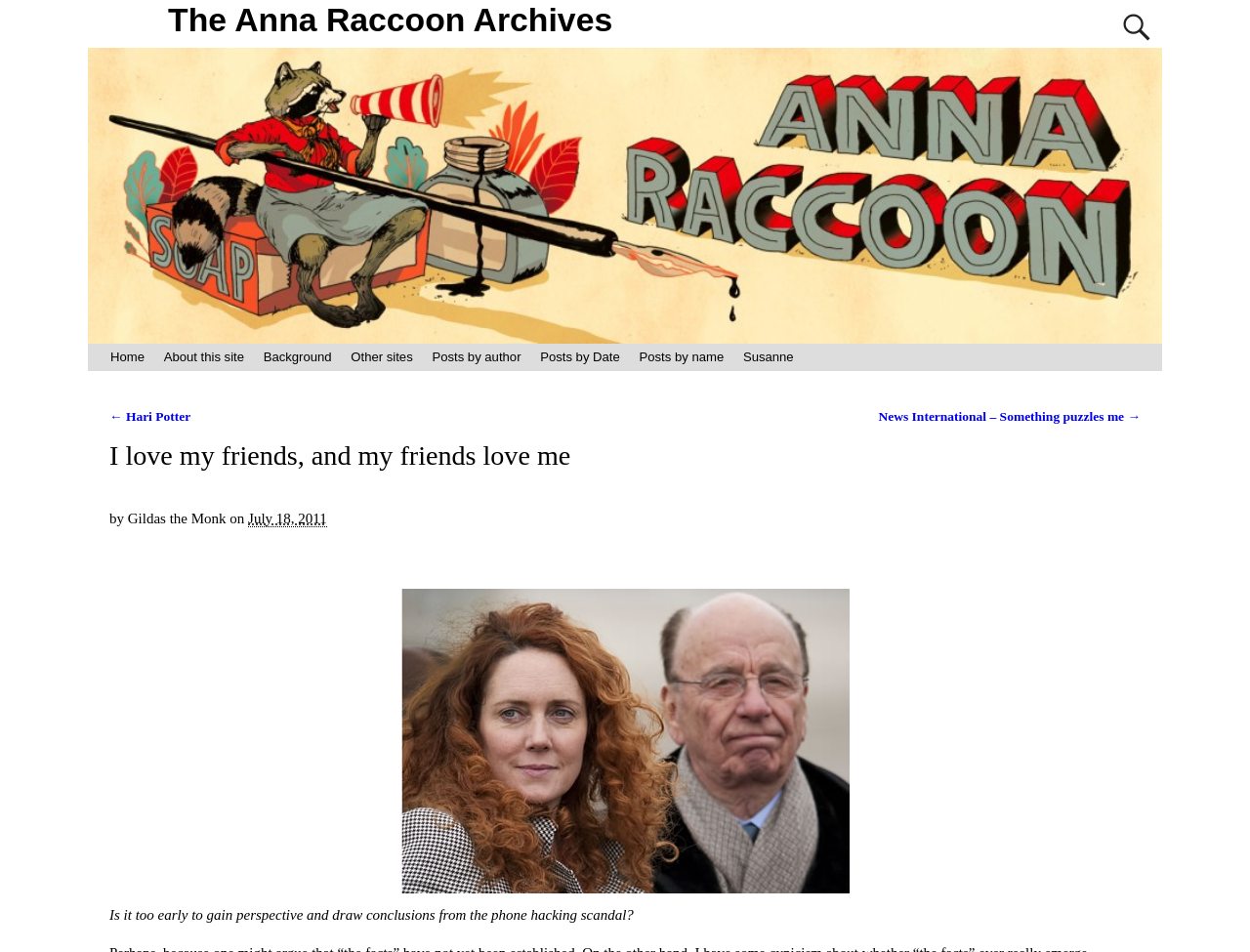Please specify the bounding box coordinates of the clickable region necessary for completing the following instruction: "read about the author". The coordinates must consist of four float numbers between 0 and 1, i.e., [left, top, right, bottom].

[0.587, 0.361, 0.643, 0.39]